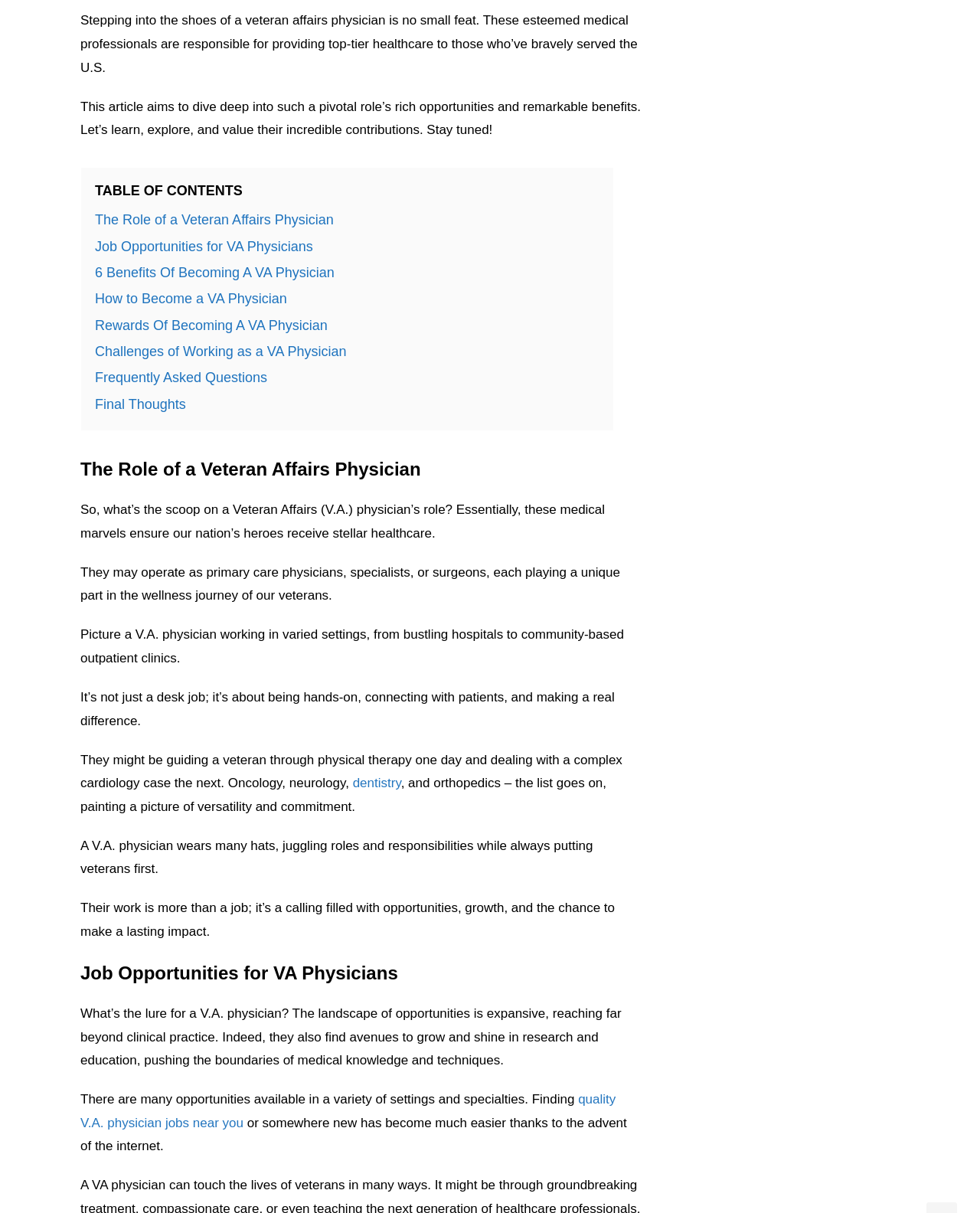Identify the bounding box of the HTML element described here: "dentistry". Provide the coordinates as four float numbers between 0 and 1: [left, top, right, bottom].

[0.36, 0.64, 0.409, 0.652]